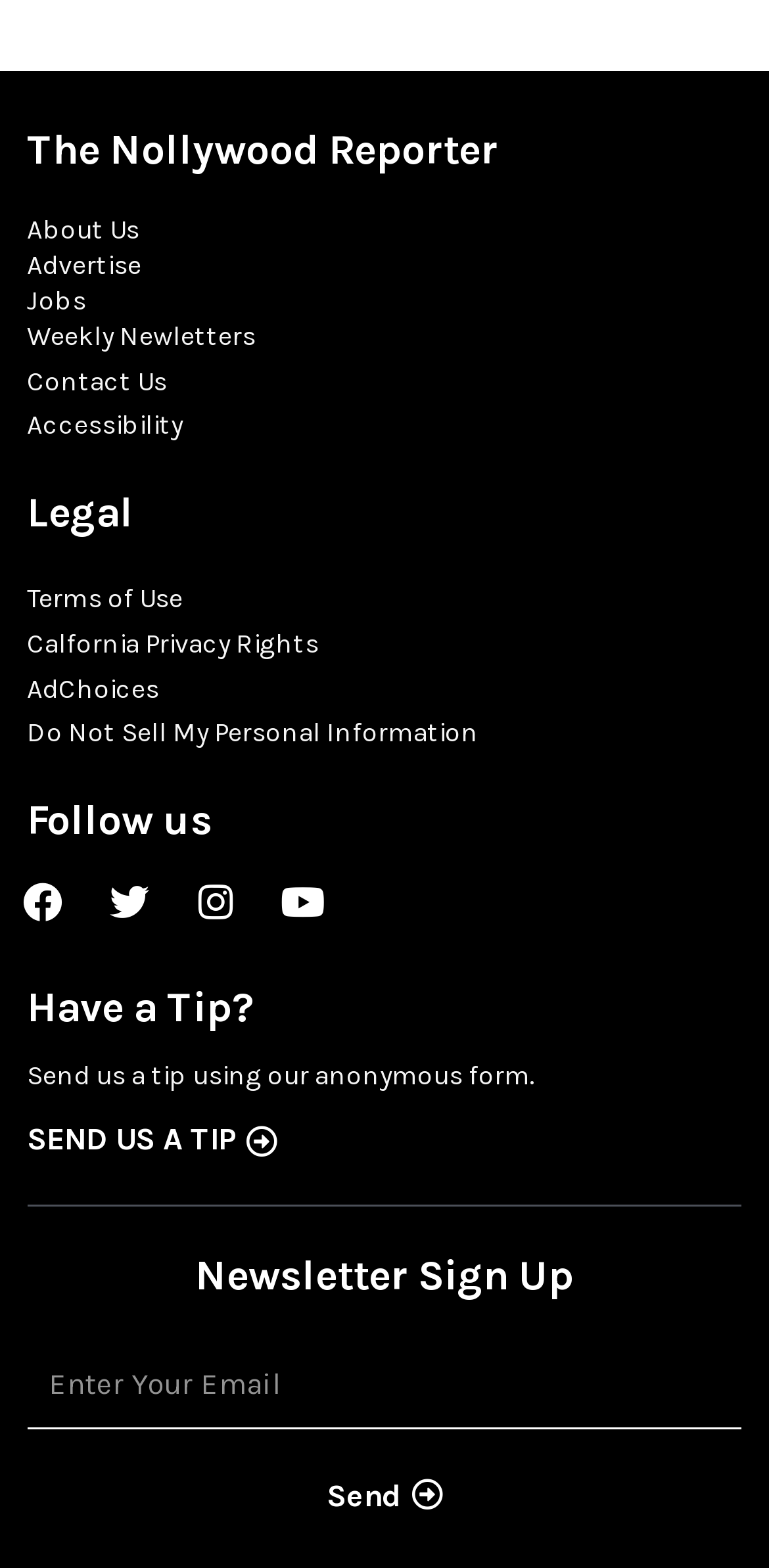Provide the bounding box coordinates of the HTML element described by the text: "SEND US A TIP". The coordinates should be in the format [left, top, right, bottom] with values between 0 and 1.

[0.035, 0.717, 0.361, 0.737]